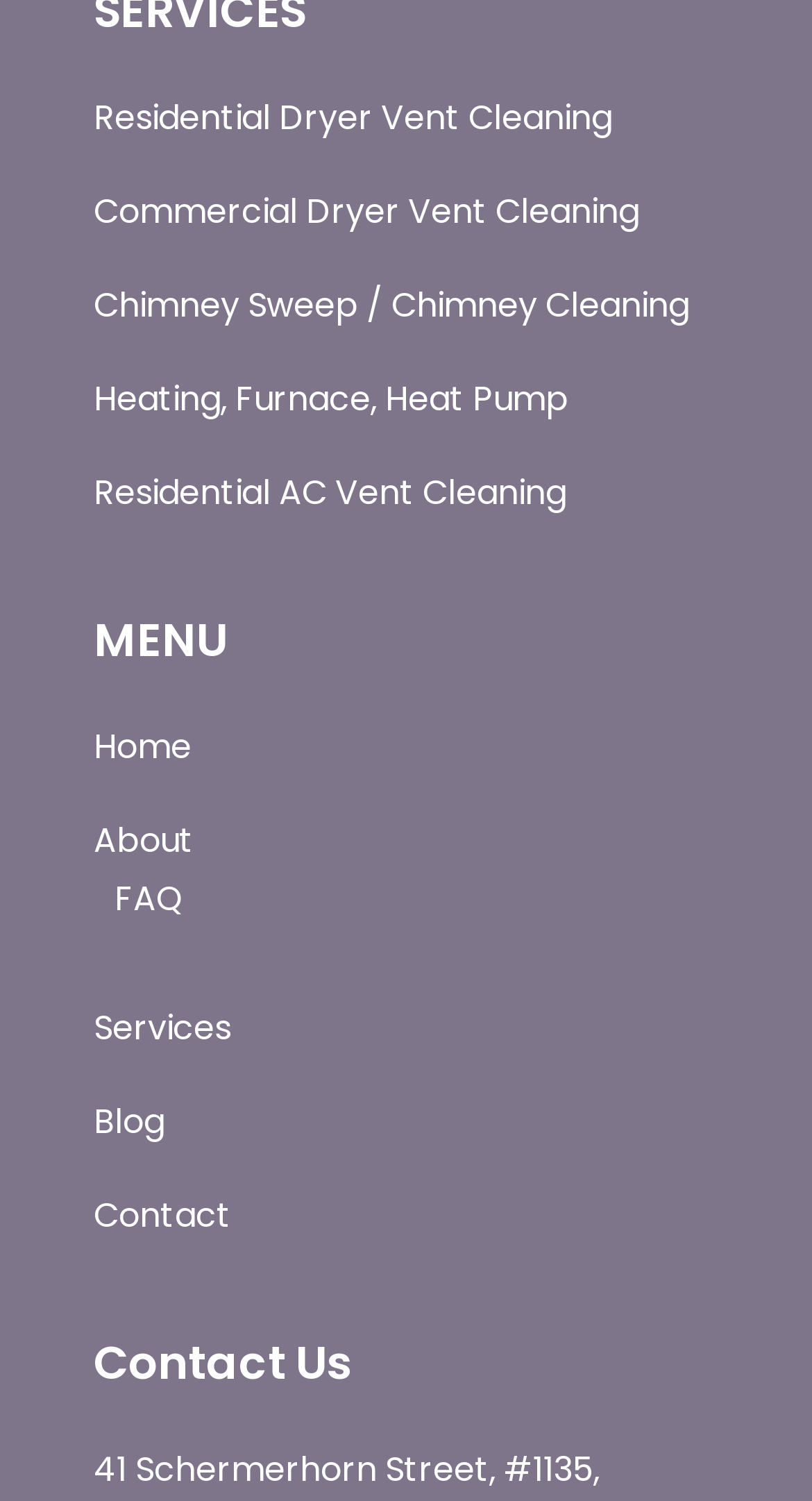Respond to the following question using a concise word or phrase: 
What services are offered by this company?

Dryer vent cleaning, chimney sweep, heating, AC vent cleaning